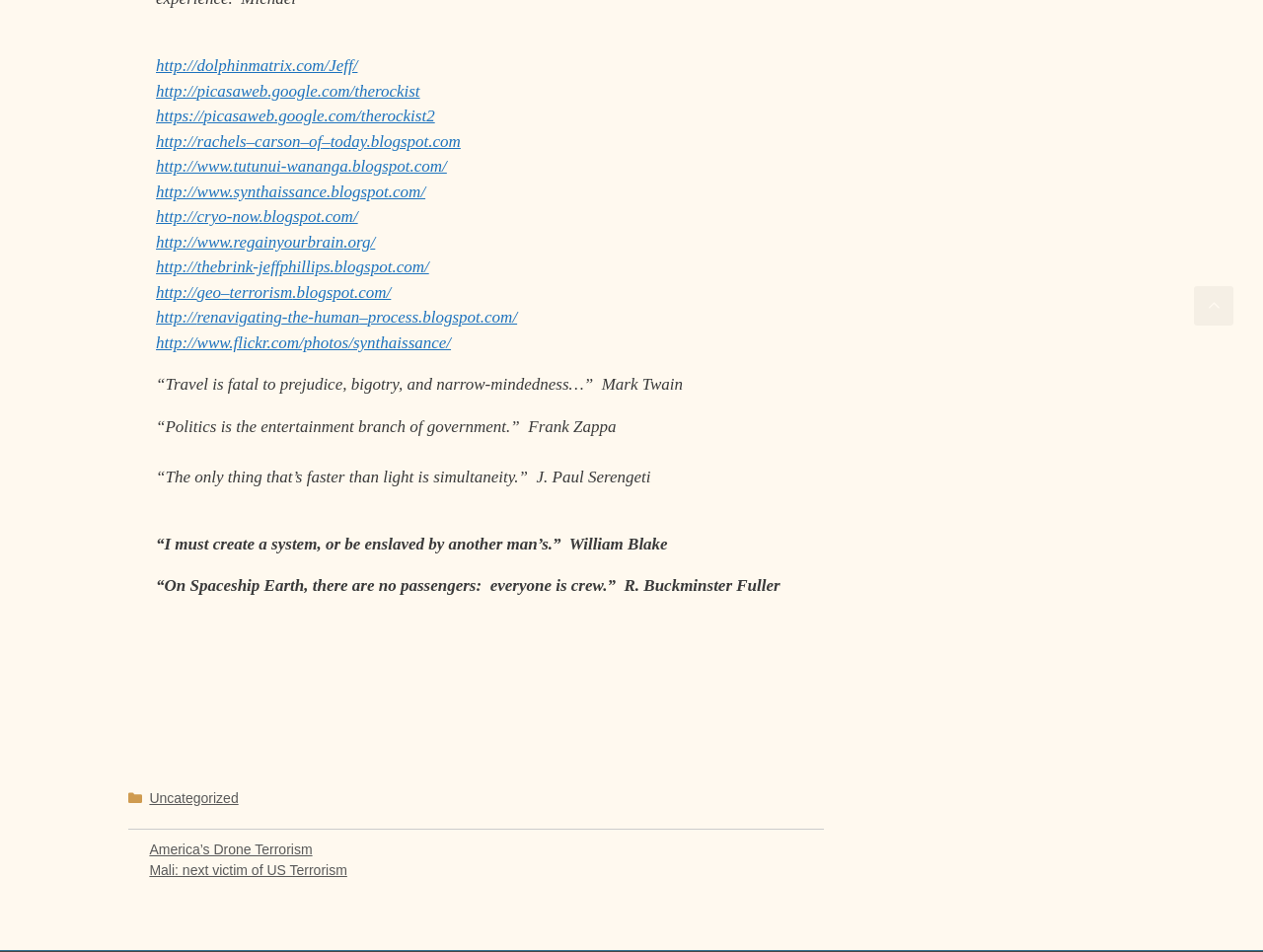Who said 'Politics is the entertainment branch of government'?
From the details in the image, provide a complete and detailed answer to the question.

I found the quote 'Politics is the entertainment branch of government' on the webpage, and it is attributed to Frank Zappa.